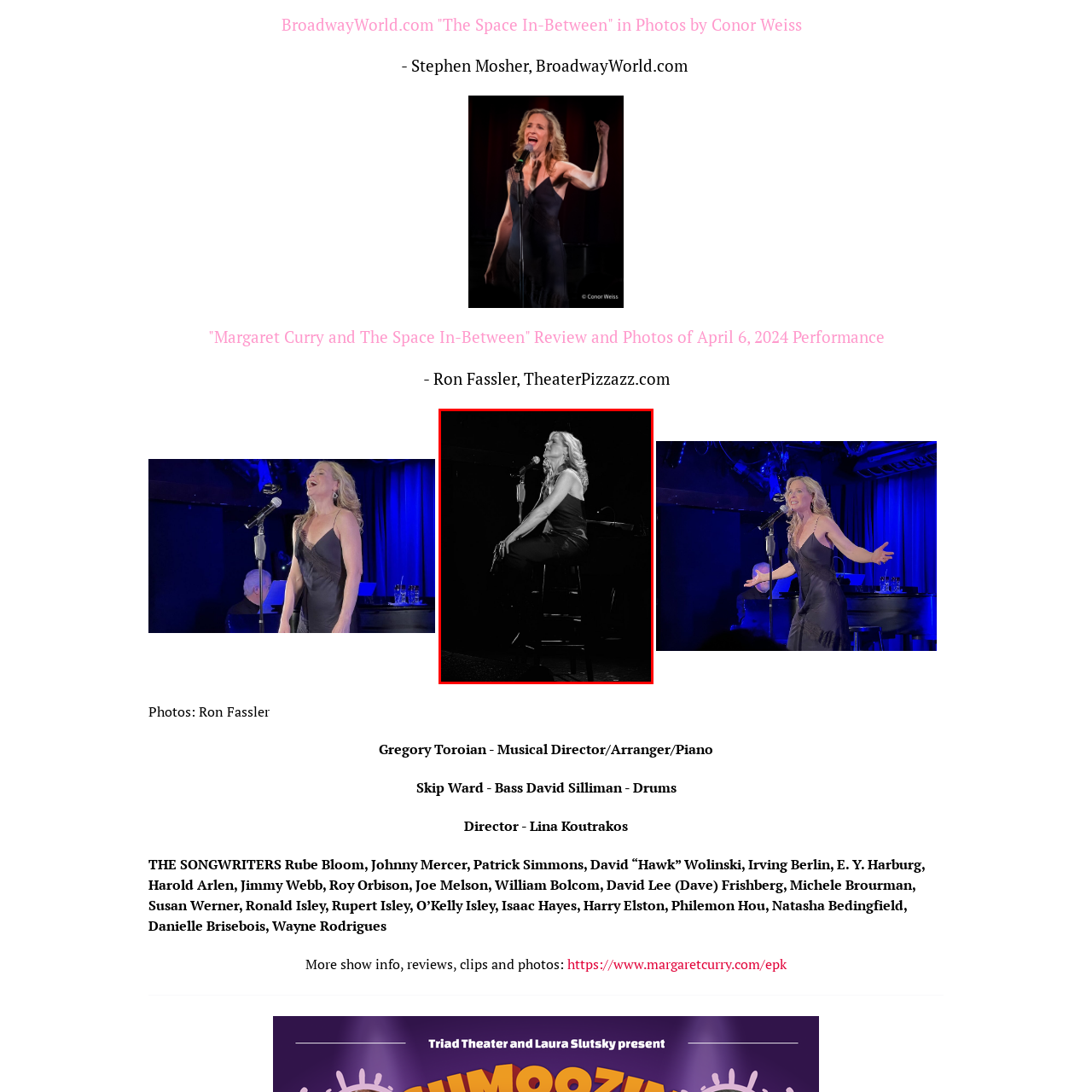Offer a complete and descriptive caption for the image marked by the red box.

The image features a captivating black-and-white portrait of a singer seated on a stool, creating an intimate atmosphere. She is dressed elegantly in a sleeveless outfit, her long, flowing hair cascading over her shoulder as she gazes thoughtfully towards the audience. A microphone stands poised in front of her, suggesting a moment of performance or a powerful emotional expression. The dark background enhances the focus on her presence, conveying a sense of deep connection with the music and the audience. This moment reflects the artistry and vulnerability often found in live performances, evoking a resonance of heartfelt expression.